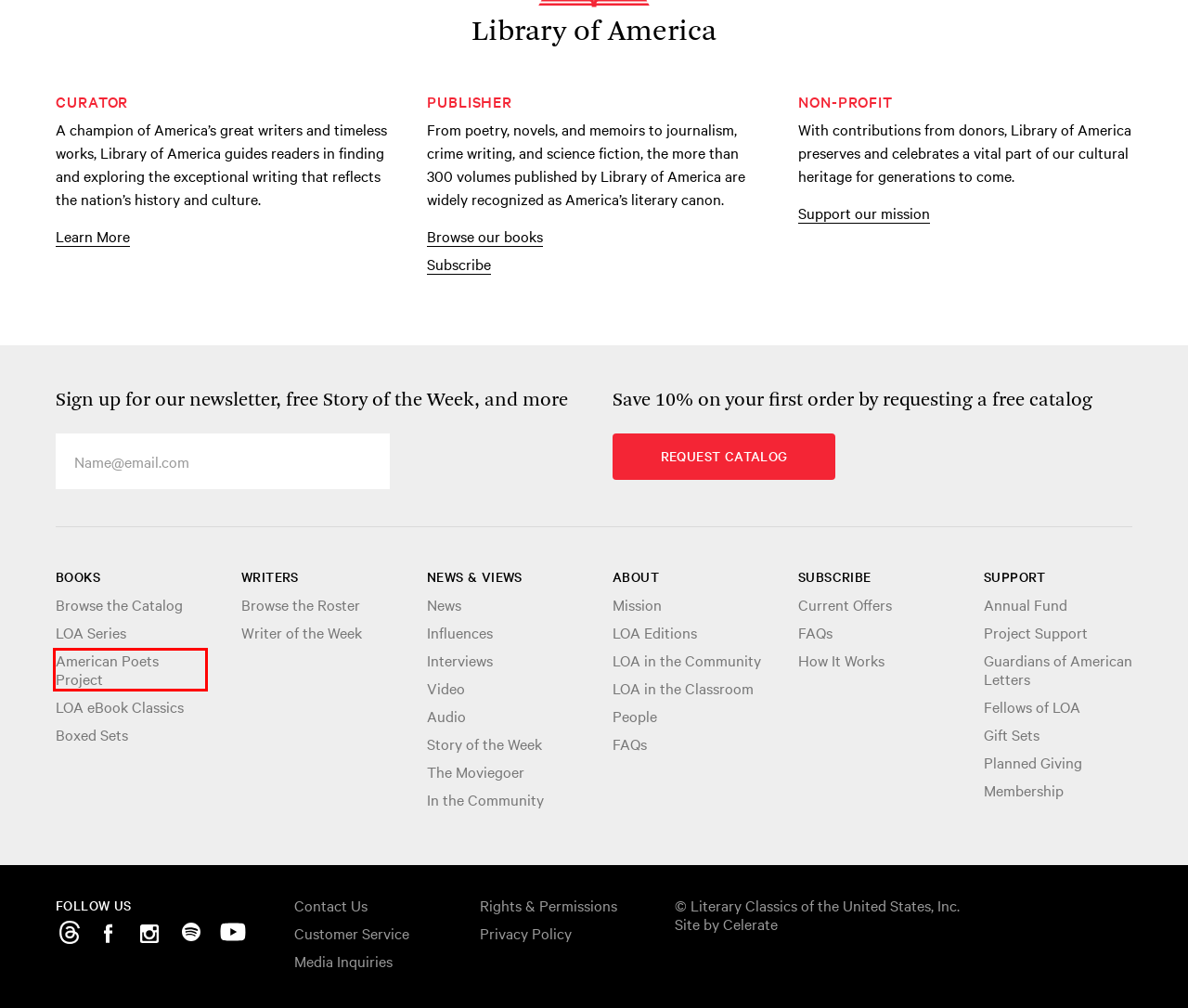You have a screenshot of a webpage where a red bounding box highlights a specific UI element. Identify the description that best matches the resulting webpage after the highlighted element is clicked. The choices are:
A. William Tecumseh Sherman - Library of America
B. Amazon.com
C. Home - Library of America
D. Contact Us - Library of America
E. Privacy - Library of America
F. Catalog Request Form - Library of America
G. Celerate : Custom Digital Solutions Company
H. American Poets Project – Library of America

H